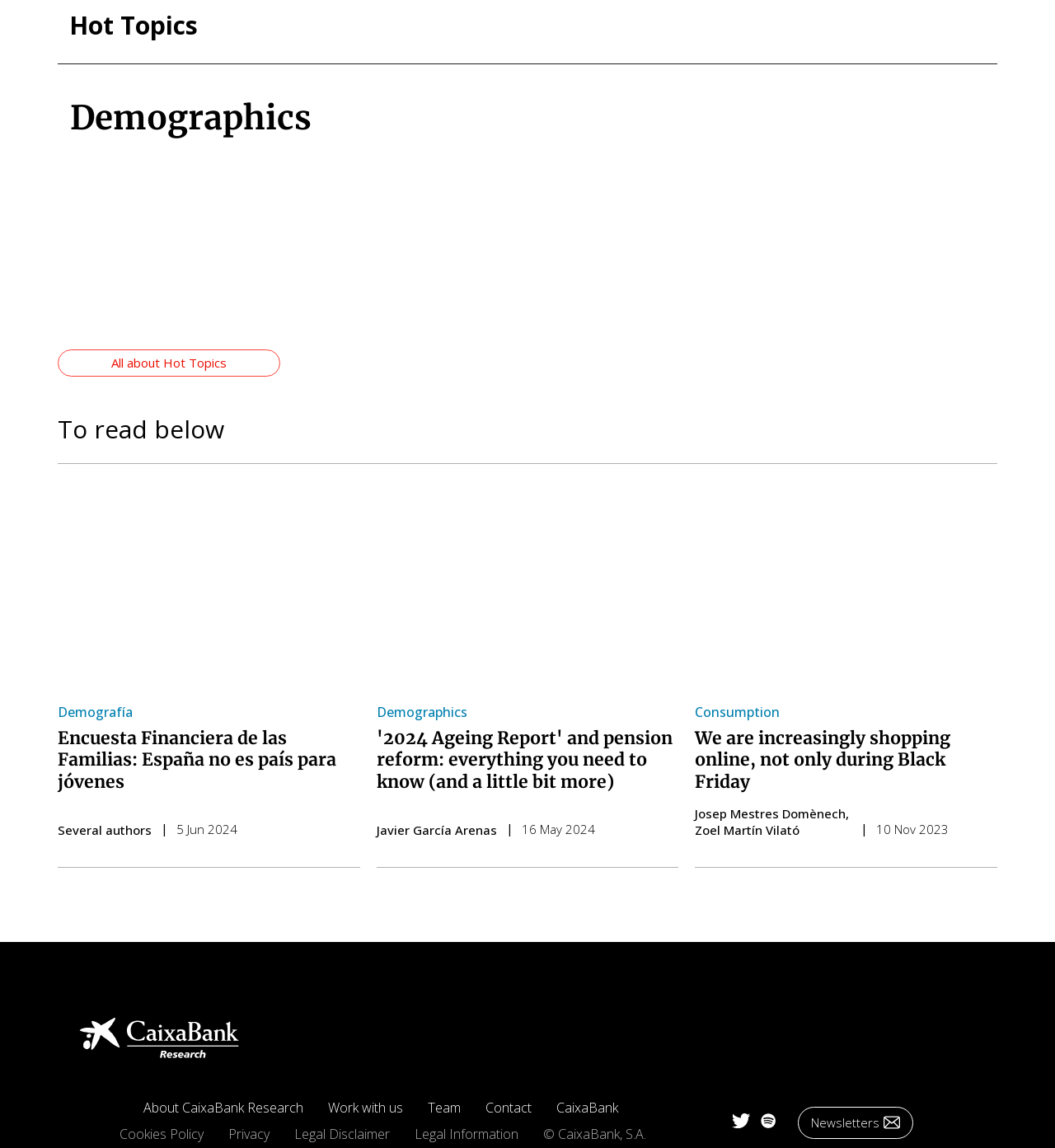Locate the bounding box coordinates of the area you need to click to fulfill this instruction: 'Learn about Consumption'. The coordinates must be in the form of four float numbers ranging from 0 to 1: [left, top, right, bottom].

[0.659, 0.612, 0.739, 0.628]